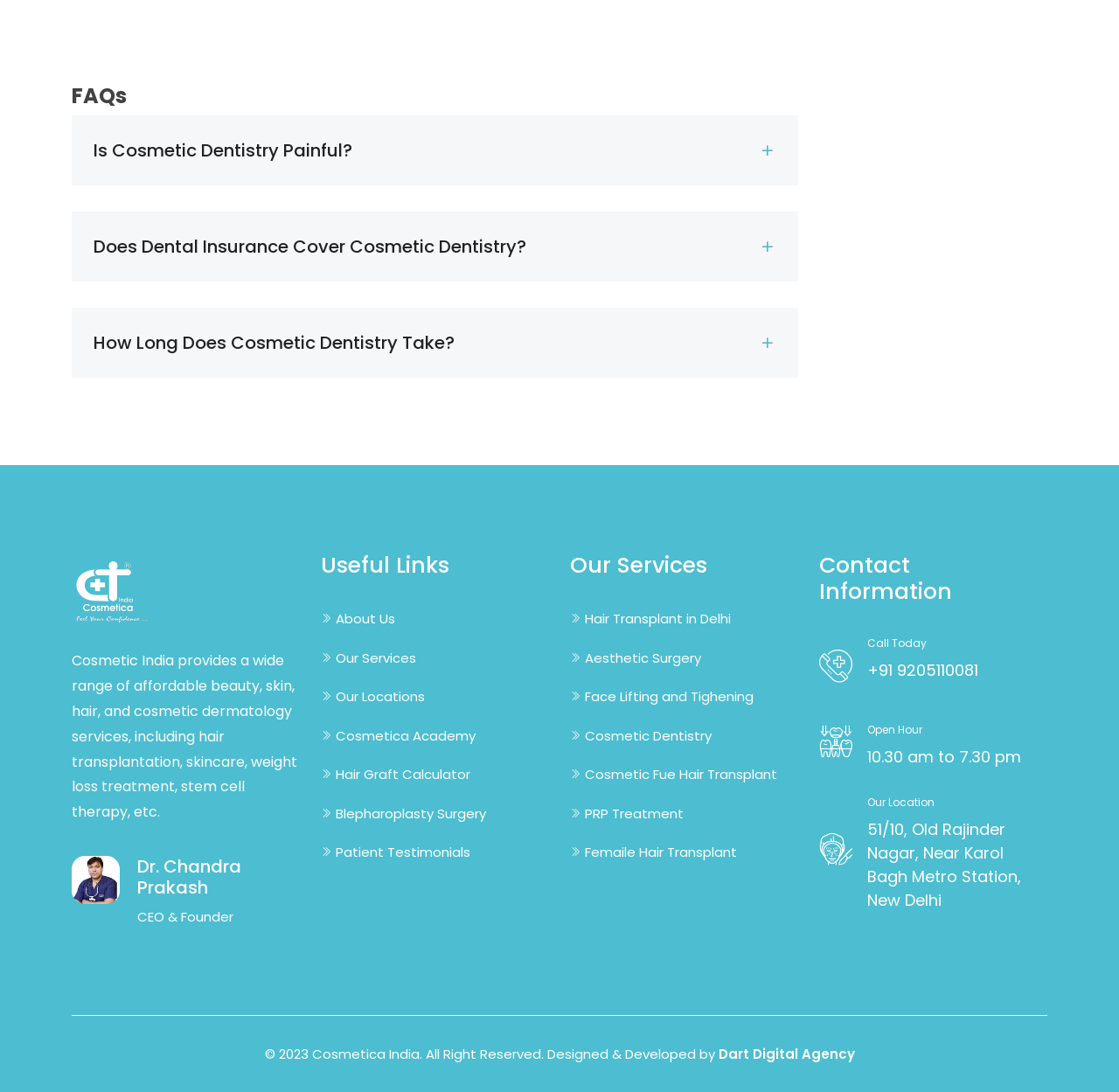Determine the bounding box coordinates for the clickable element required to fulfill the instruction: "Click on 'About Us'". Provide the coordinates as four float numbers between 0 and 1, i.e., [left, top, right, bottom].

[0.287, 0.558, 0.353, 0.576]